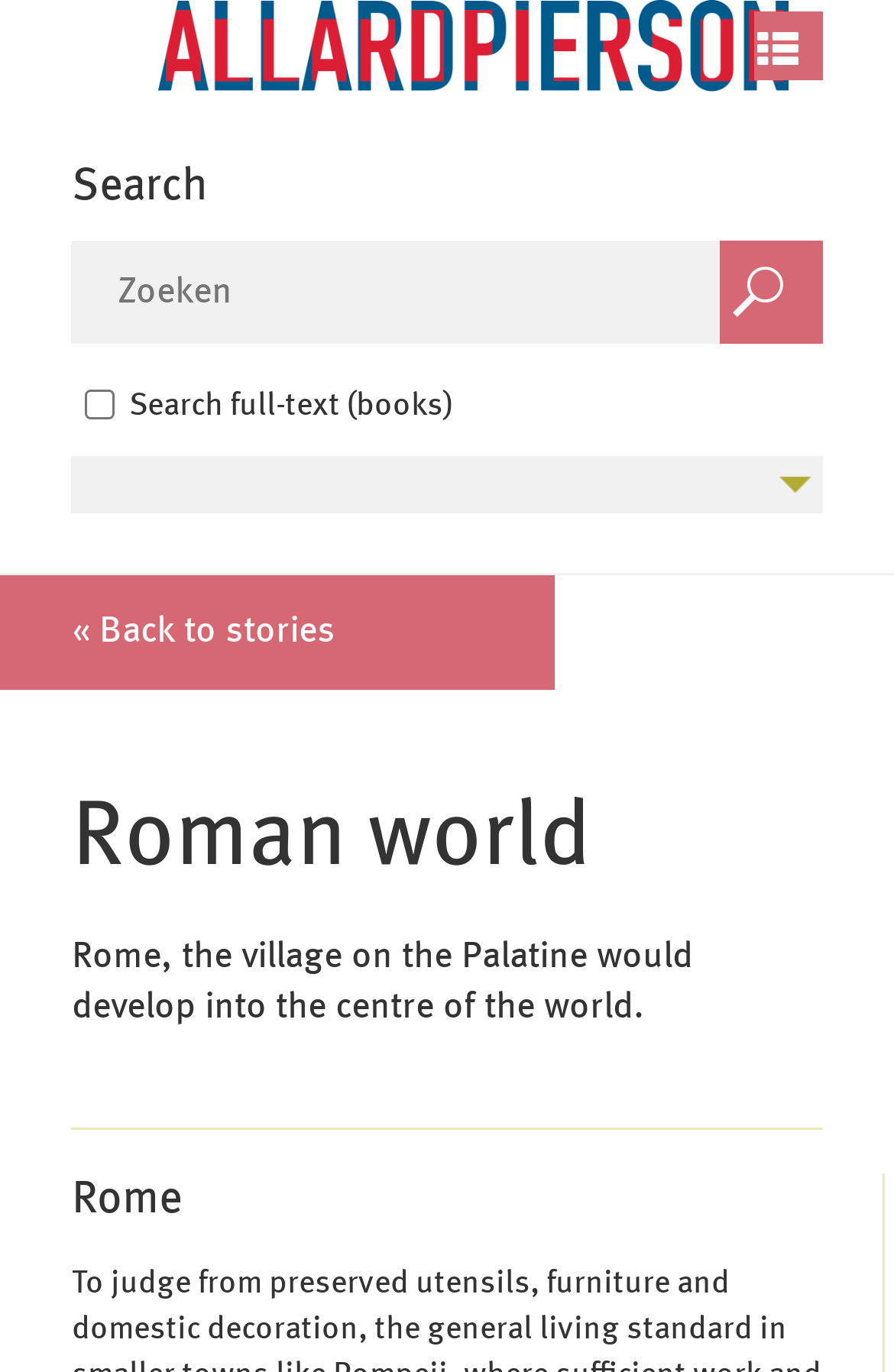Using the provided element description "name="metadata" placeholder="Zoeken"", determine the bounding box coordinates of the UI element.

[0.08, 0.175, 0.805, 0.251]